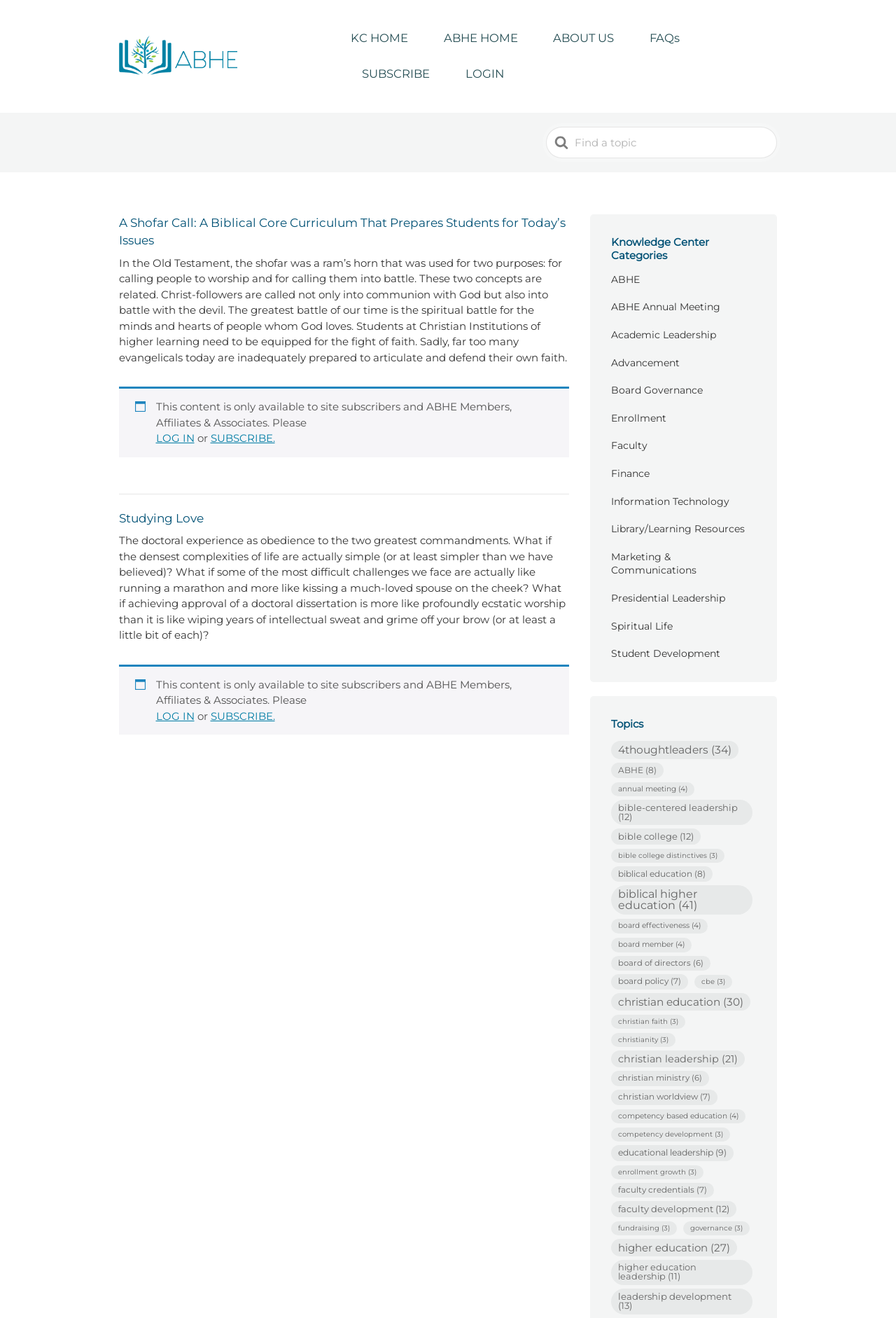Using the webpage screenshot and the element description FAQs, determine the bounding box coordinates. Specify the coordinates in the format (top-left x, top-left y, bottom-right x, bottom-right y) with values ranging from 0 to 1.

[0.663, 0.023, 0.708, 0.04]